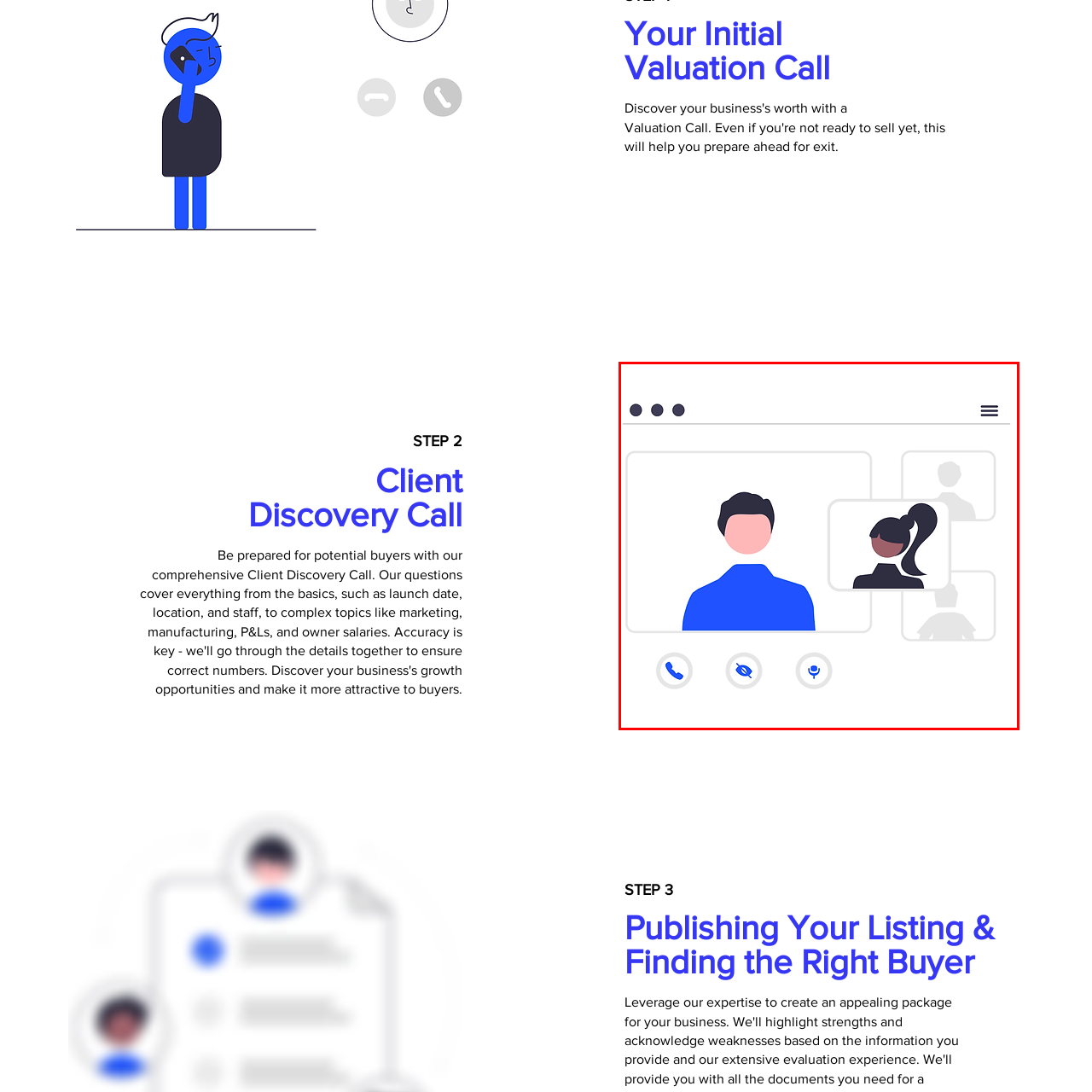Offer a complete and descriptive caption for the image marked by the red box.

The image depicts a modern videoconferencing interface, highlighting two participants in a remote call. On the left, a person with a dark hairstyle and wearing a bright blue shirt is visible, representing the primary speaker in the session. Adjacent to them is a smaller video box featuring a woman with a ponytail, emphasizing the interactive nature of the call. The interface includes essential functional icons at the bottom, including options for making a call, muting, and audio control. This visual effectively captures the essence of a virtual client discovery call, illustrating the tools used for remote interaction and collaboration during the "Client Discovery Call" phase, as indicated in the related context.